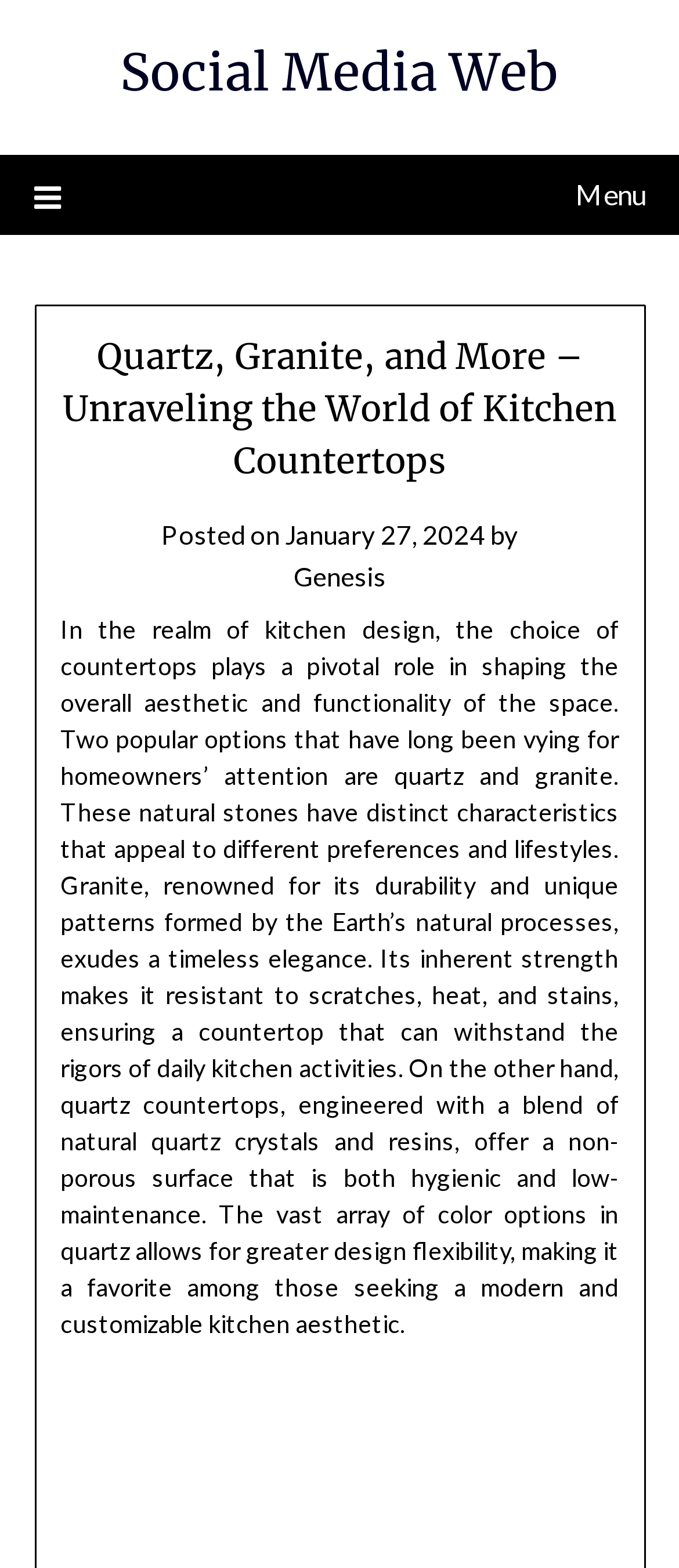Write a detailed summary of the webpage, including text, images, and layout.

The webpage is about kitchen countertops, specifically discussing quartz and granite as popular options. At the top, there is a link to "Social Media Web" positioned almost centrally. Below it, a menu link with an icon is located, which expands to reveal a header section. 

In the header section, a prominent heading reads "Quartz, Granite, and More – Unraveling the World of Kitchen Countertops". Below the heading, there is a line of text indicating the post date, "January 27, 2024", and the author, "Genesis". 

The main content of the webpage is a lengthy paragraph that compares and contrasts quartz and granite countertops. It describes the characteristics of each material, including their durability, aesthetic appeal, and maintenance requirements. The text is positioned below the header section and occupies a significant portion of the webpage.